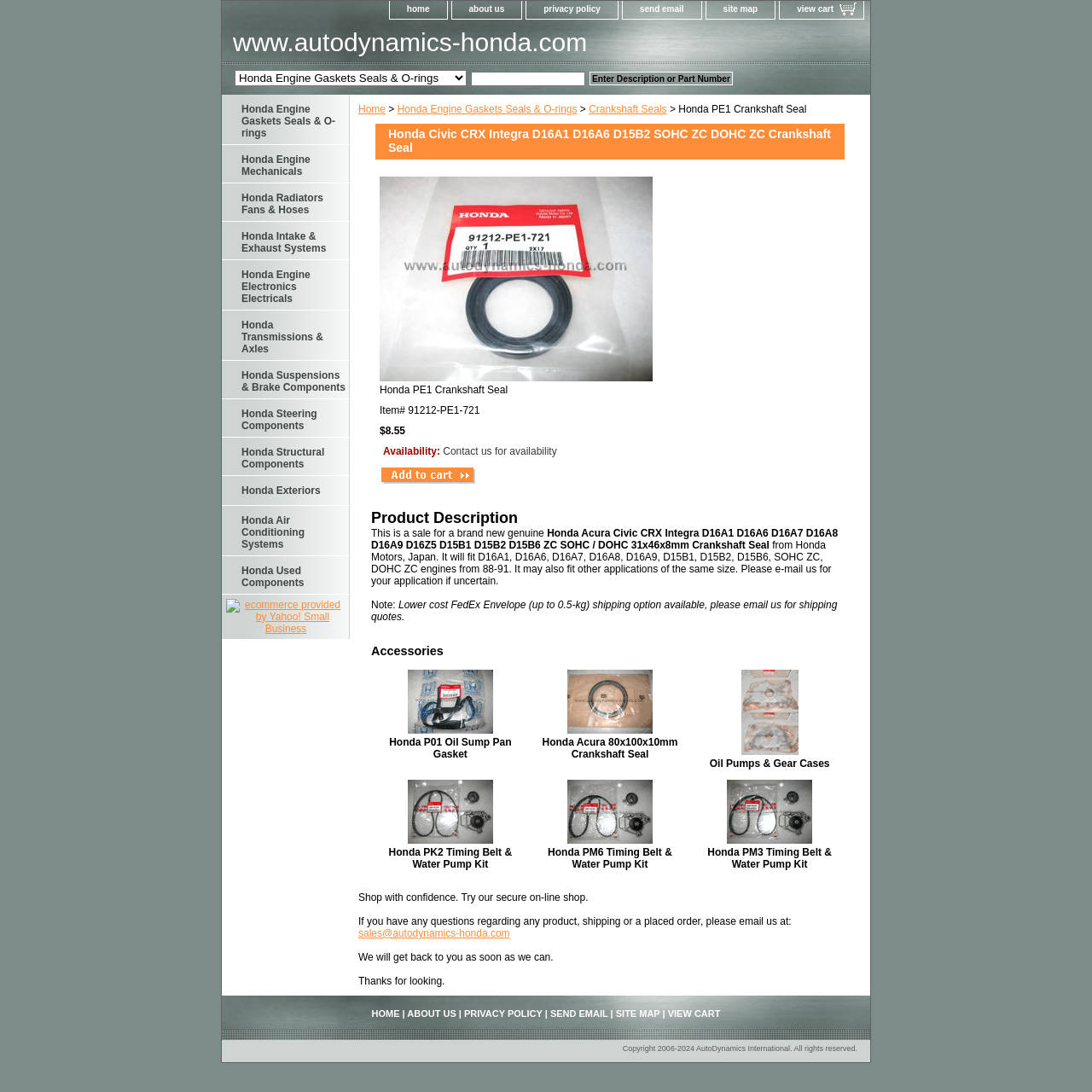Respond with a single word or phrase to the following question: How to contact the seller?

Email: sales@autodynamics-honda.com